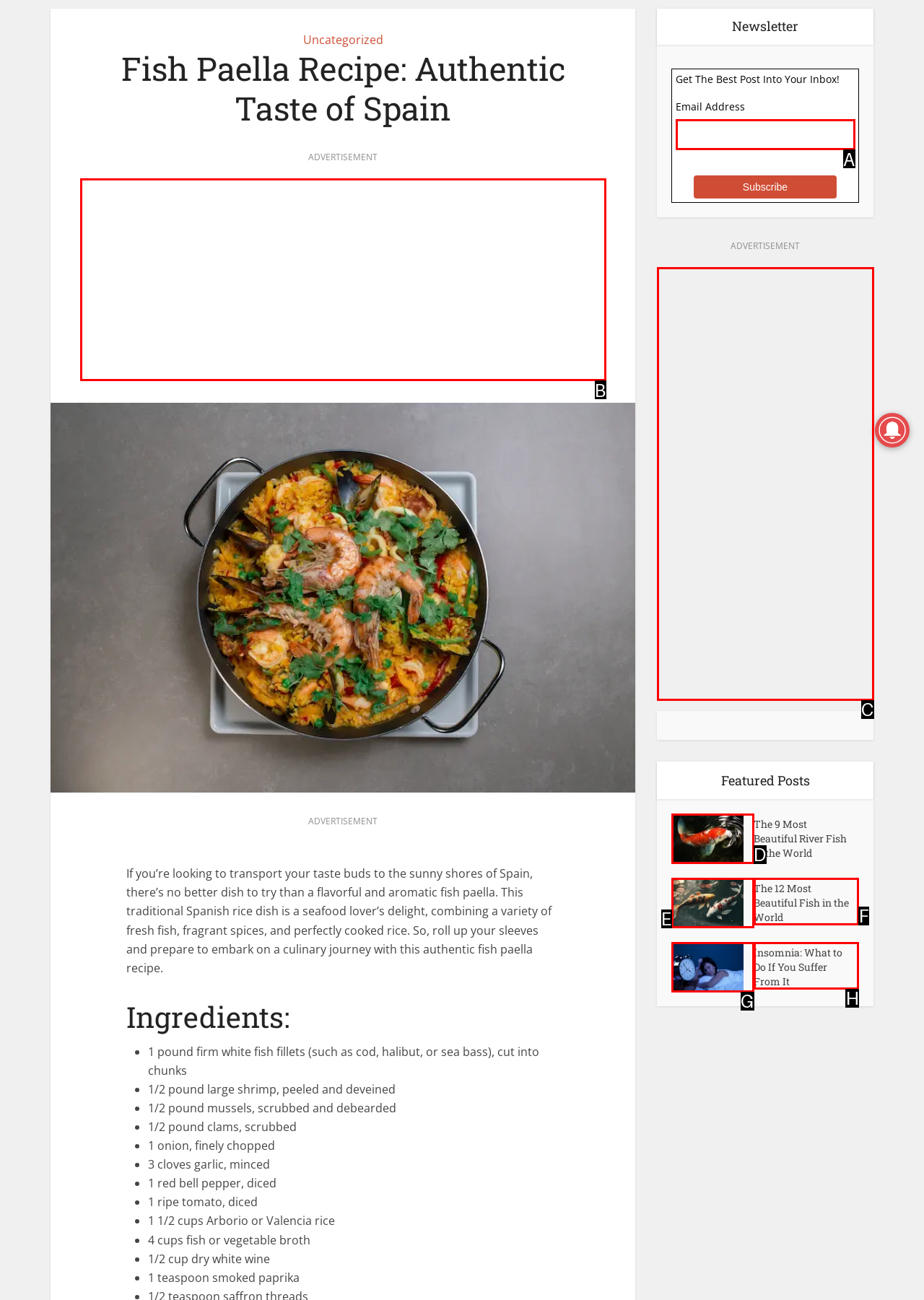Which option best describes: aria-label="Advertisement" name="aswift_6" title="Advertisement"
Respond with the letter of the appropriate choice.

C